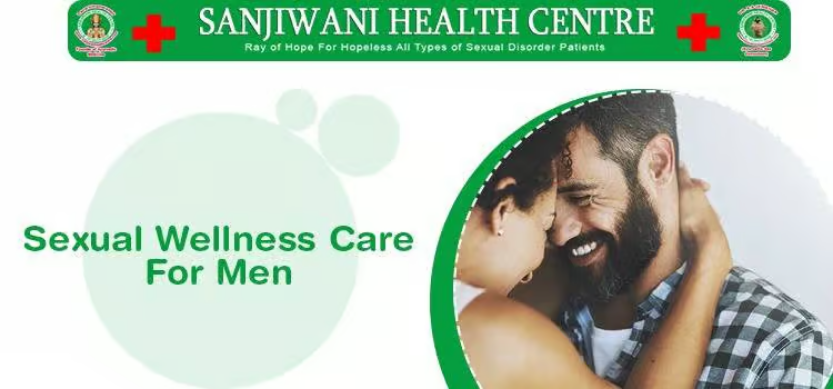Offer a thorough description of the image.

The image prominently features the title "Sexual Wellness Care For Men," emphasizing the focus on men's health and wellness in relation to sexual function. It is positioned against a backdrop of soft overlapping circles, conveying a sense of calm and reassurance. To the top of the image, the logo of the "Sanjwani Health Centre" is displayed, accompanied by a tagline that reads "Ray of Hope For Hopeless All Types of Sexual Disorder Patients," highlighting the center's commitment to providing support and treatment for individuals facing sexual health challenges. The warm and intimate depiction of a couple in the lower right part of the image visually reinforces the theme of connection and wellness in relationships. The design combines professionalism with an inviting tone, aimed at encouraging men to seek help for their sexual wellness needs.